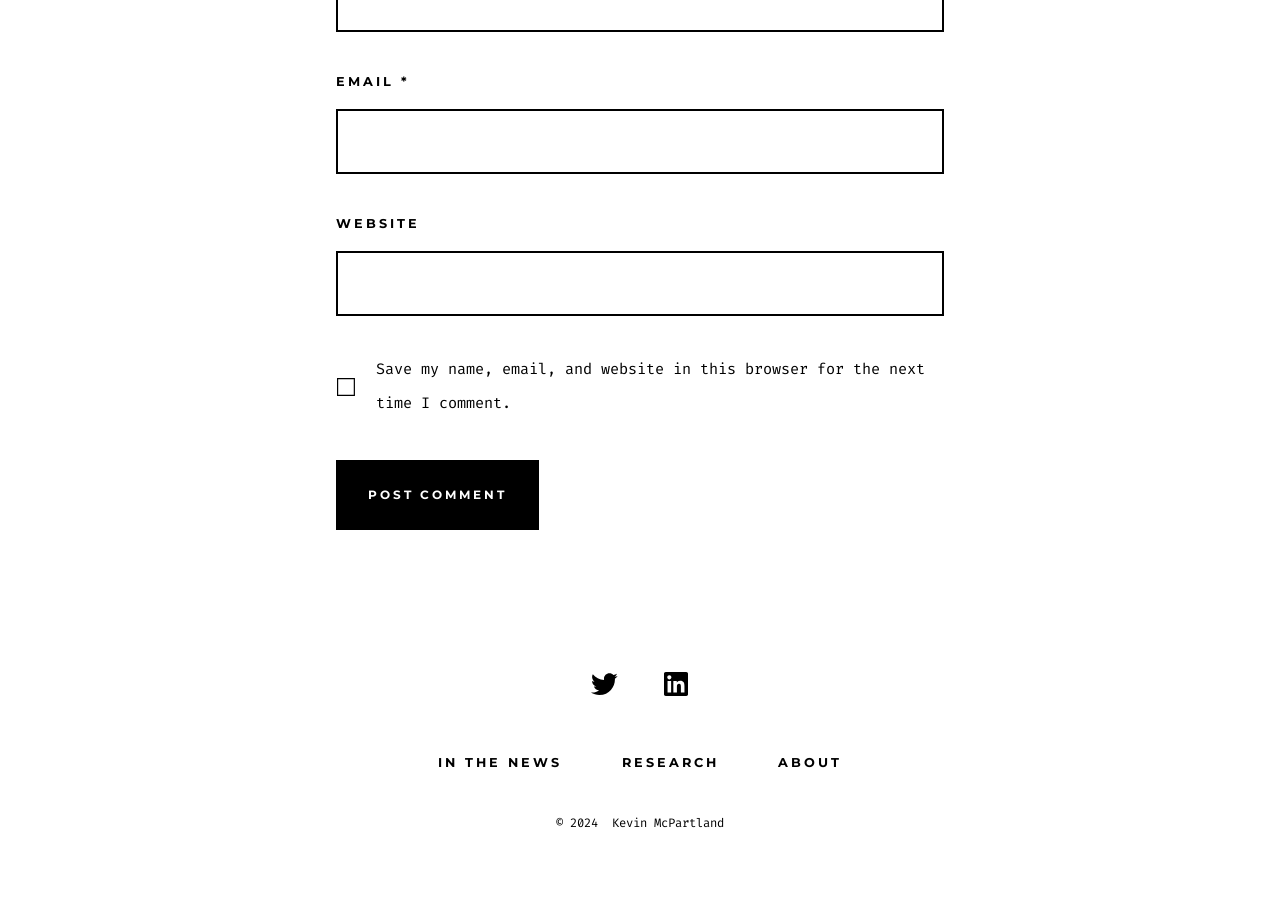Show the bounding box coordinates for the HTML element as described: "Testimonials".

None